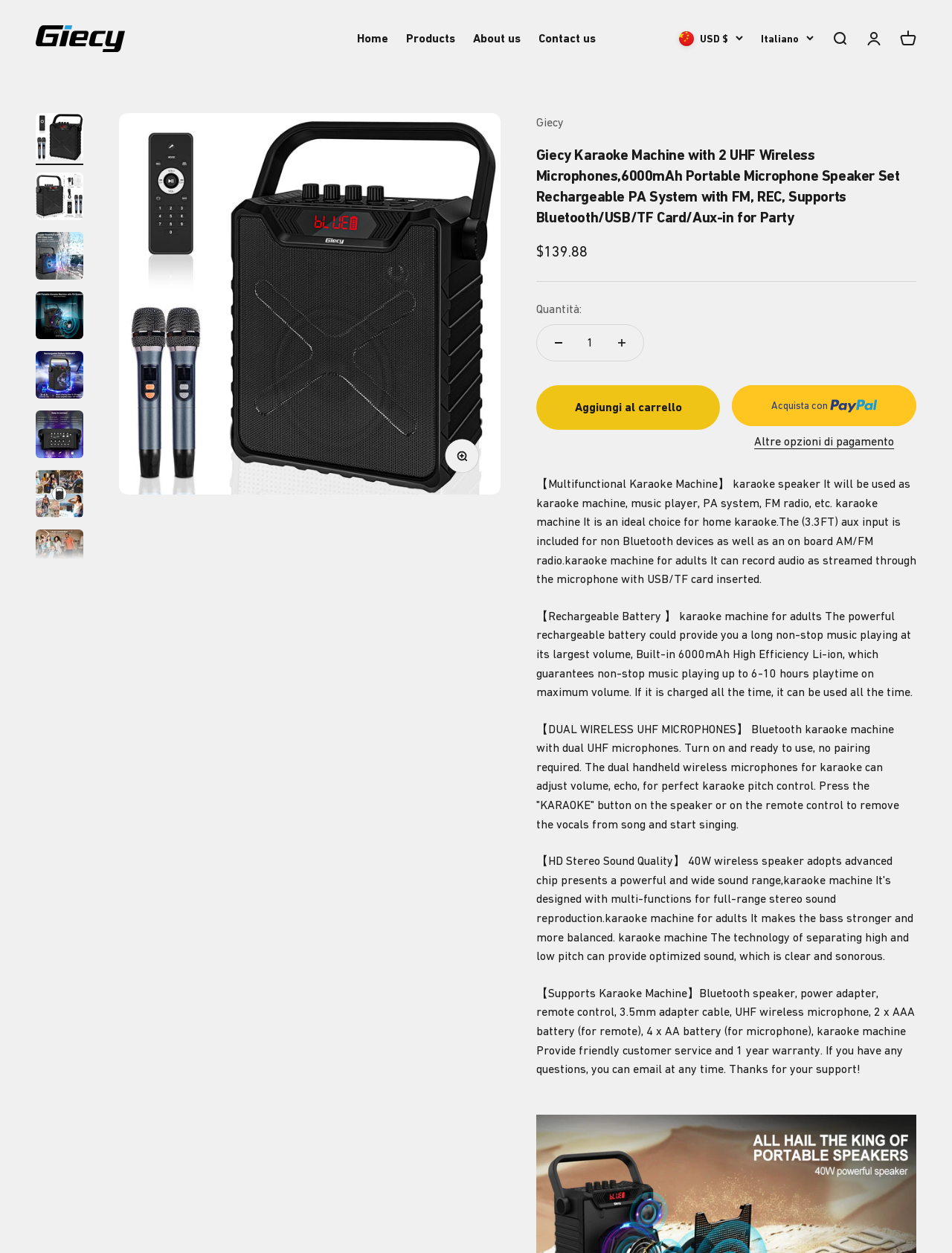Identify the bounding box coordinates of the clickable region required to complete the instruction: "Increase the product quantity". The coordinates should be given as four float numbers within the range of 0 and 1, i.e., [left, top, right, bottom].

[0.63, 0.259, 0.676, 0.288]